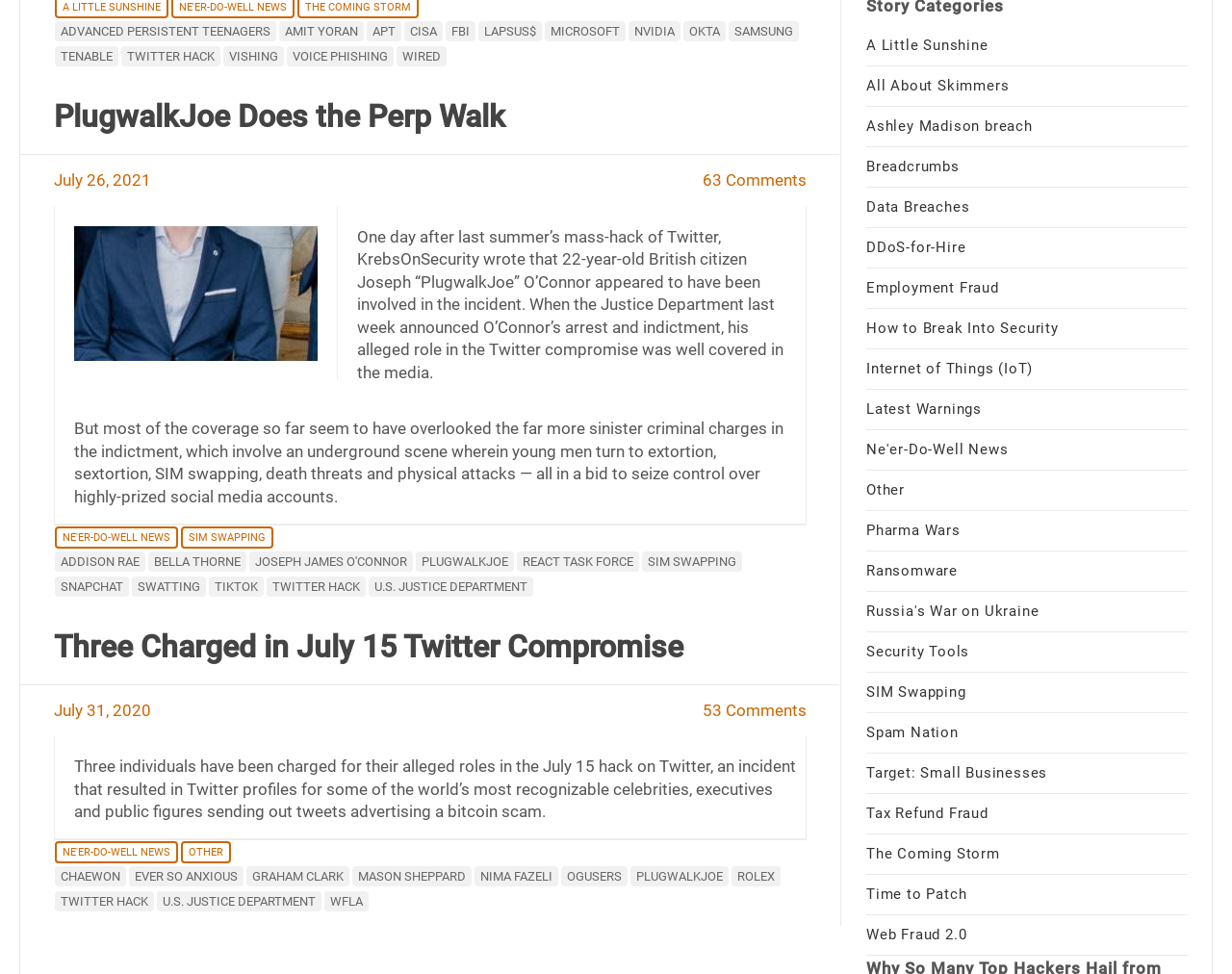Determine the bounding box coordinates of the region I should click to achieve the following instruction: "Visit the 'NE'ER-DO-WELL NEWS' page". Ensure the bounding box coordinates are four float numbers between 0 and 1, i.e., [left, top, right, bottom].

[0.044, 0.54, 0.144, 0.563]